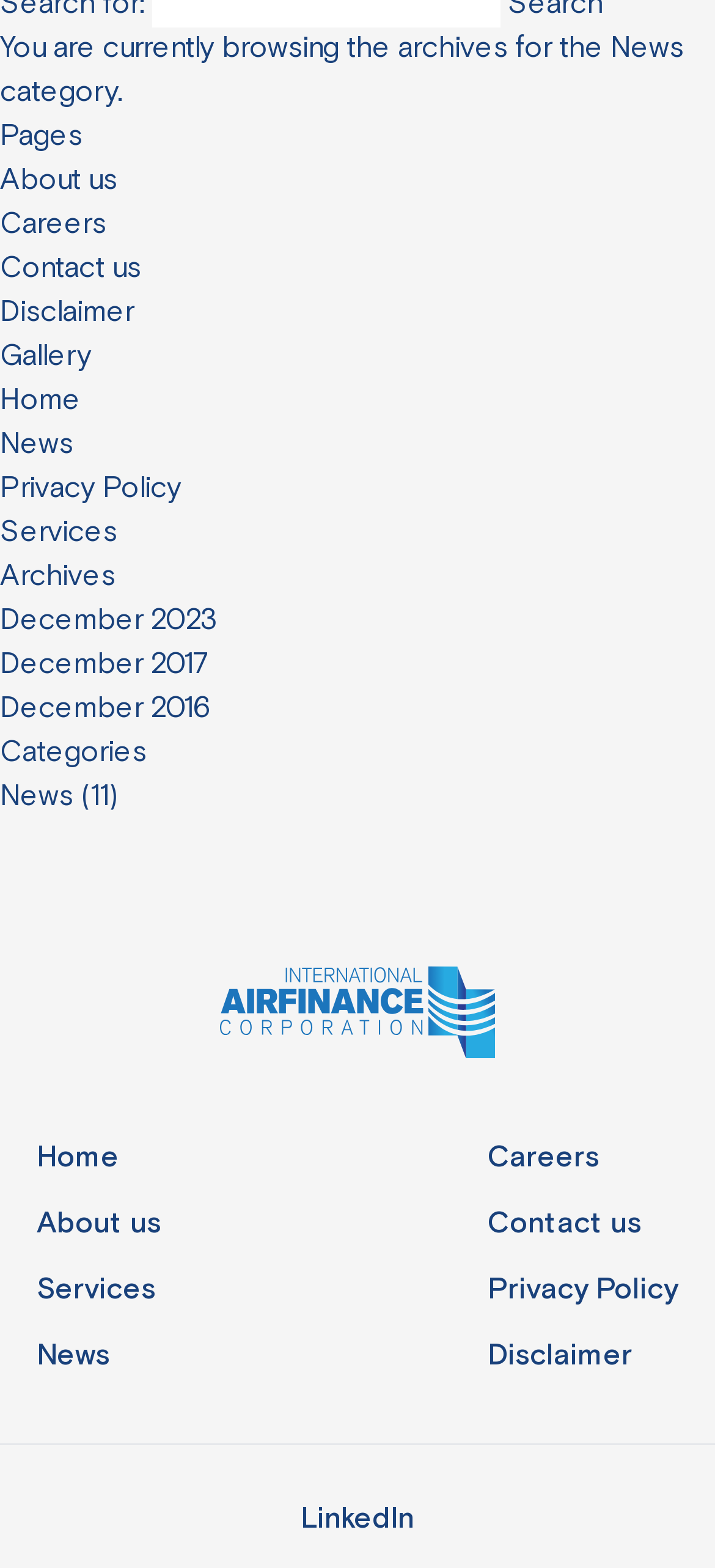Determine the bounding box of the UI component based on this description: "Services". The bounding box coordinates should be four float values between 0 and 1, i.e., [left, top, right, bottom].

[0.0, 0.327, 0.164, 0.352]